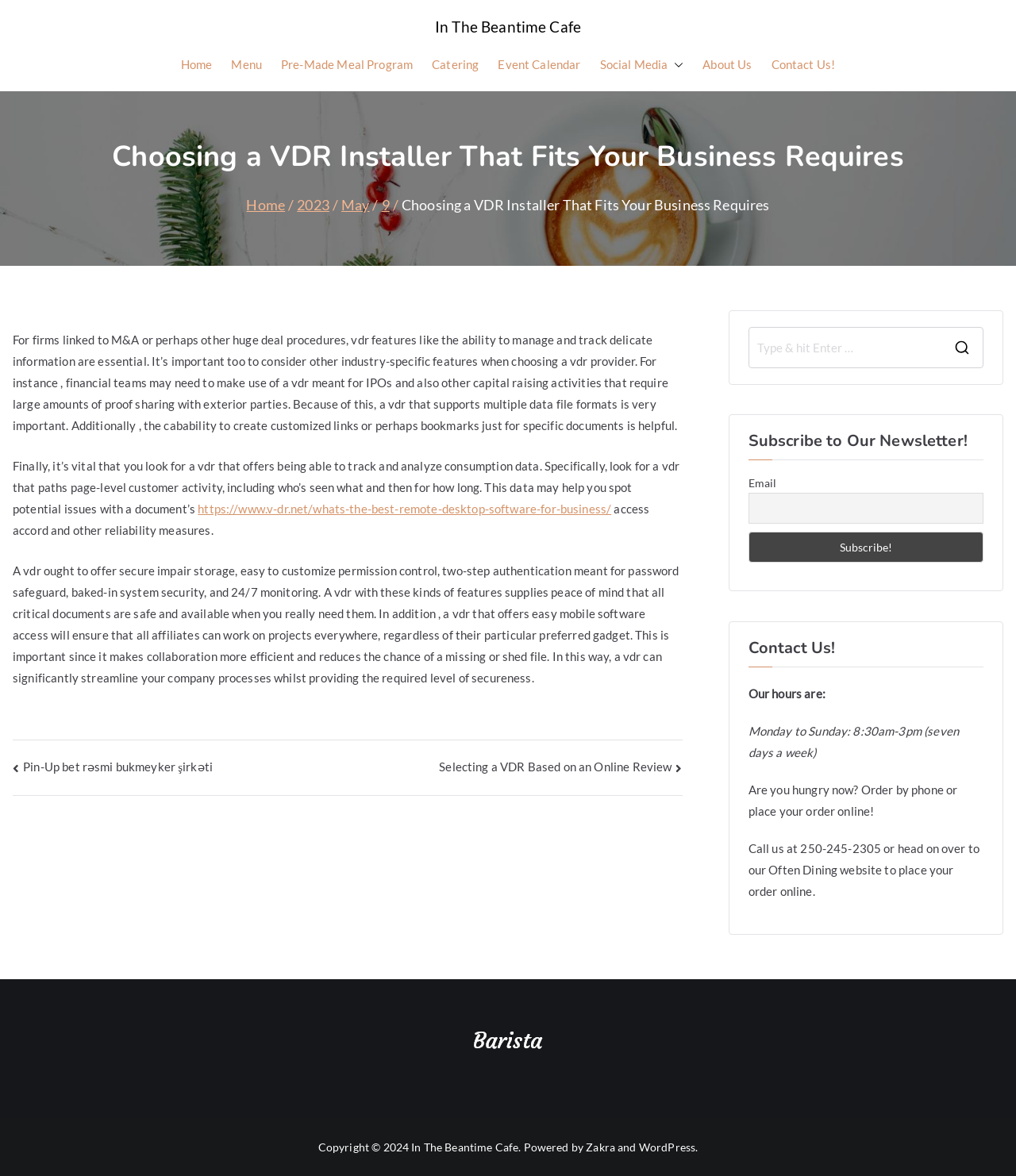Using the image as a reference, answer the following question in as much detail as possible:
How many navigation links are there?

I counted the number of navigation links by looking at the top navigation bar, which has links to 'Home', 'Menu', 'Pre-Made Meal Program', 'Catering', 'Event Calendar', 'Social Media', 'About Us', 'Contact Us!', and a button with an image.